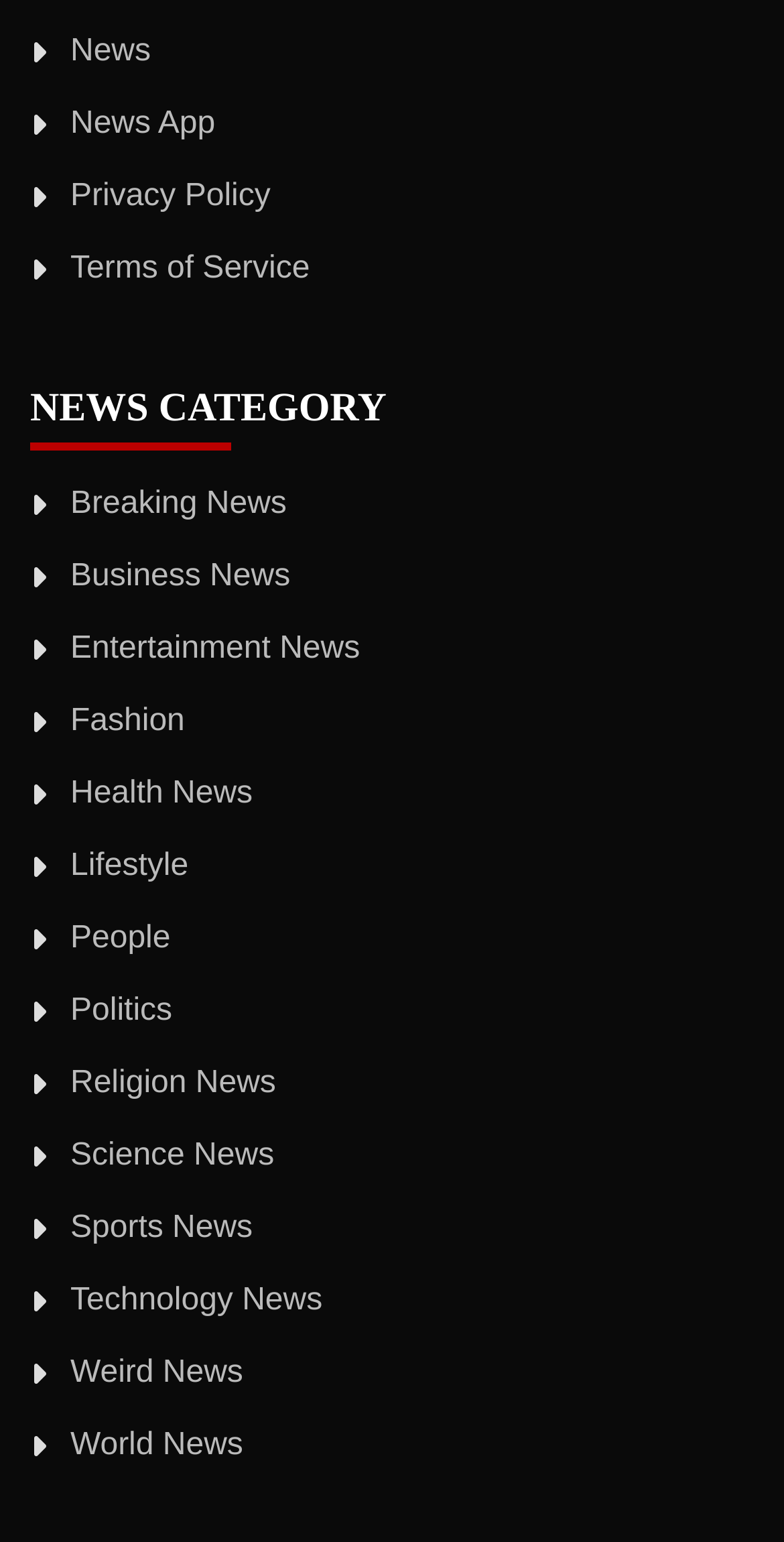What is the first news category? Using the information from the screenshot, answer with a single word or phrase.

Breaking News